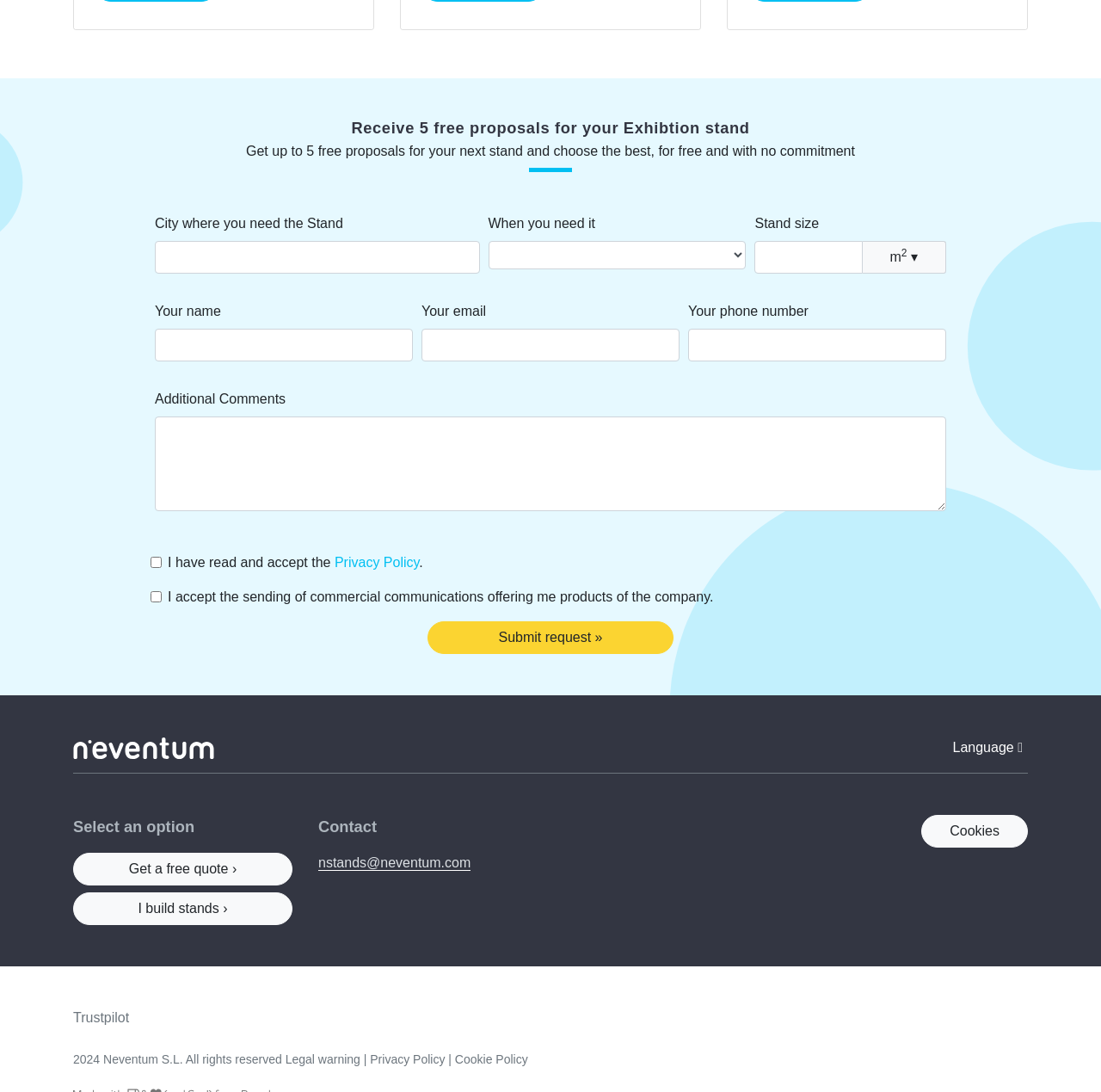What is the purpose of the checkbox at the bottom of the form?
Answer with a single word or short phrase according to what you see in the image.

Accept privacy policy